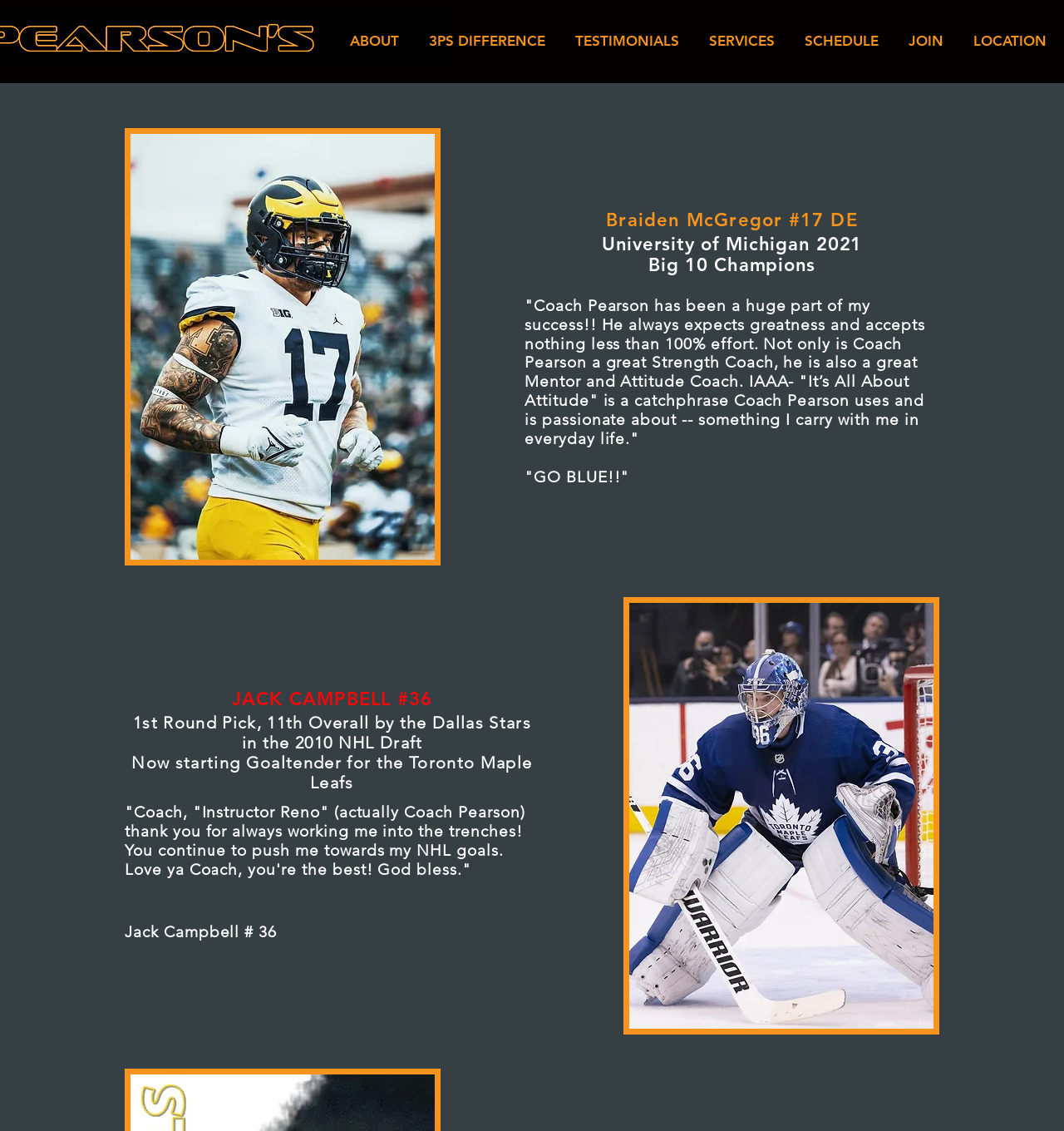What is the name of the company?
Refer to the image and provide a one-word or short phrase answer.

Pearson's Peak Performance Strength & Conditioning LLC